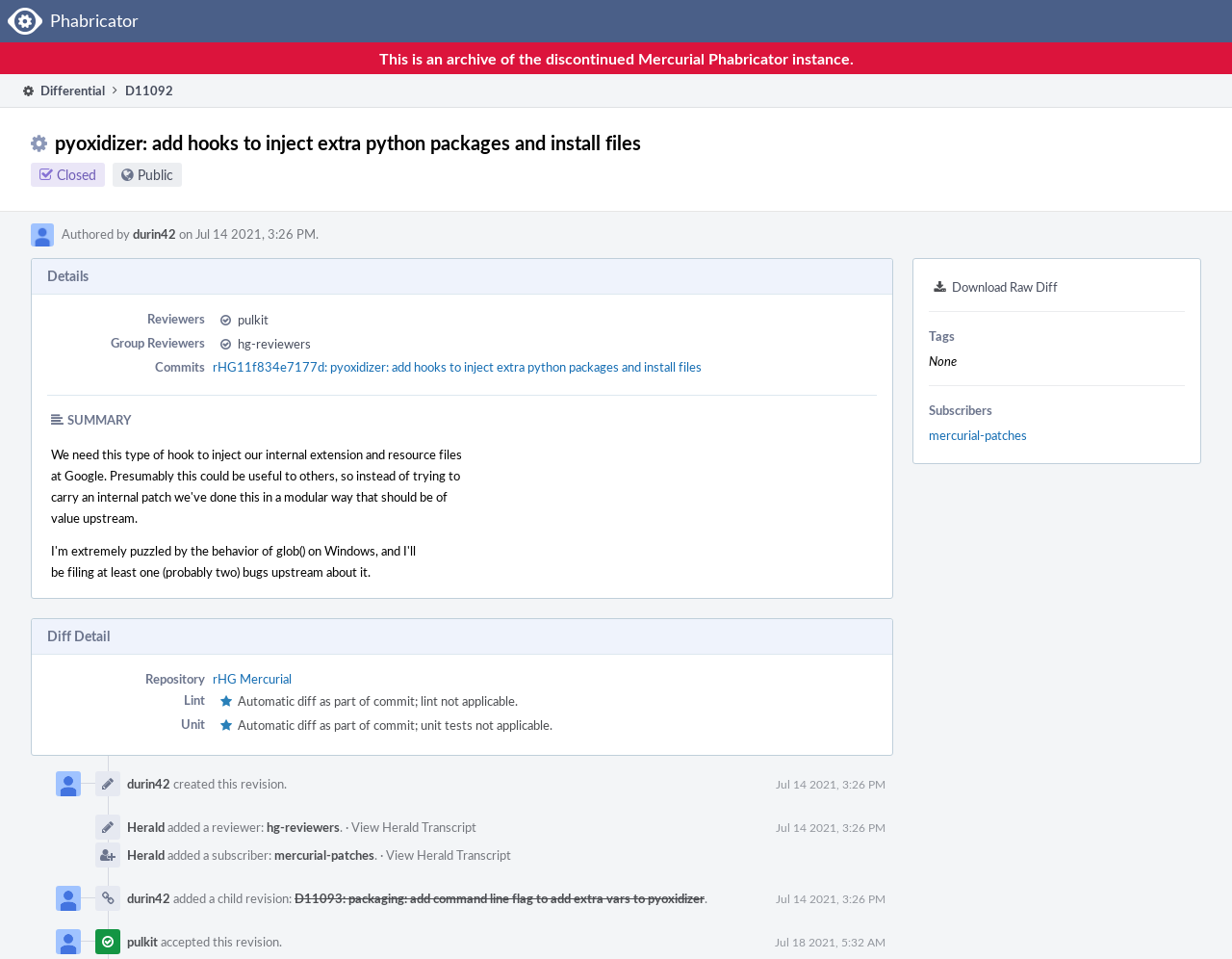Find the bounding box coordinates for the area that should be clicked to accomplish the instruction: "view profile of durin42".

[0.103, 0.808, 0.138, 0.826]